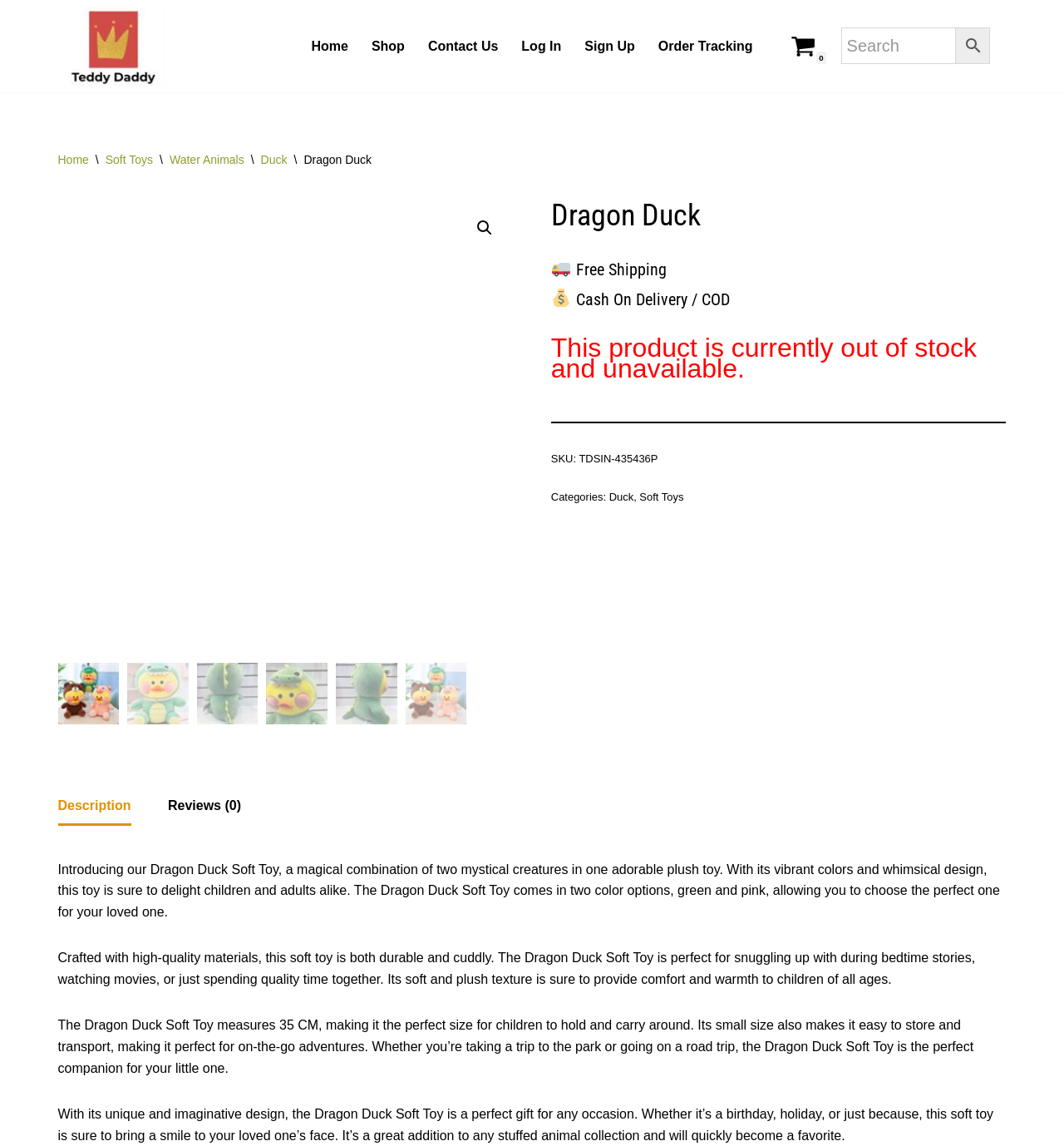Is this product currently in stock?
Please provide a single word or phrase in response based on the screenshot.

No